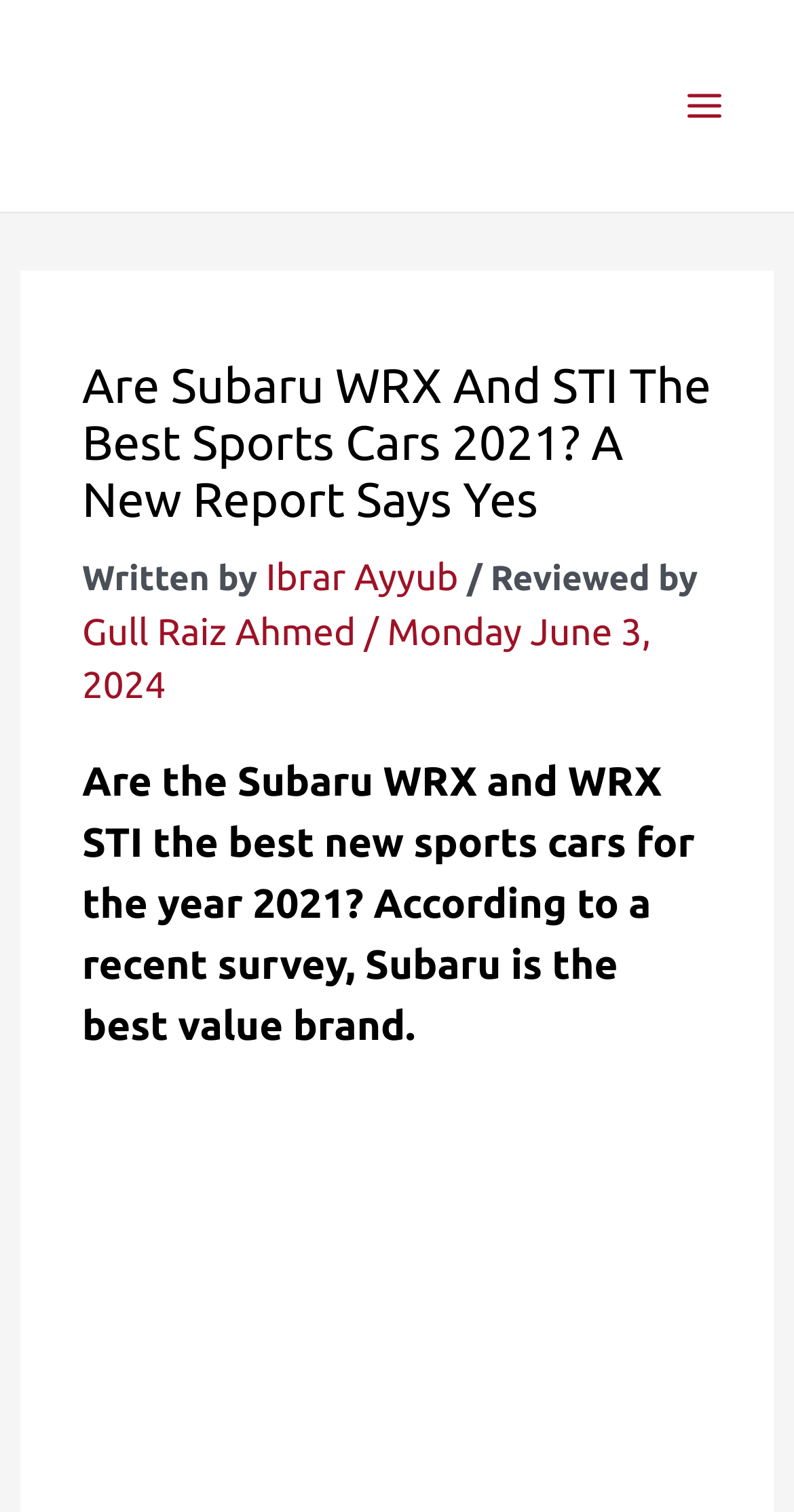Return the bounding box coordinates of the UI element that corresponds to this description: "Main Menu". The coordinates must be given as four float numbers in the range of 0 and 1, [left, top, right, bottom].

[0.827, 0.038, 0.949, 0.102]